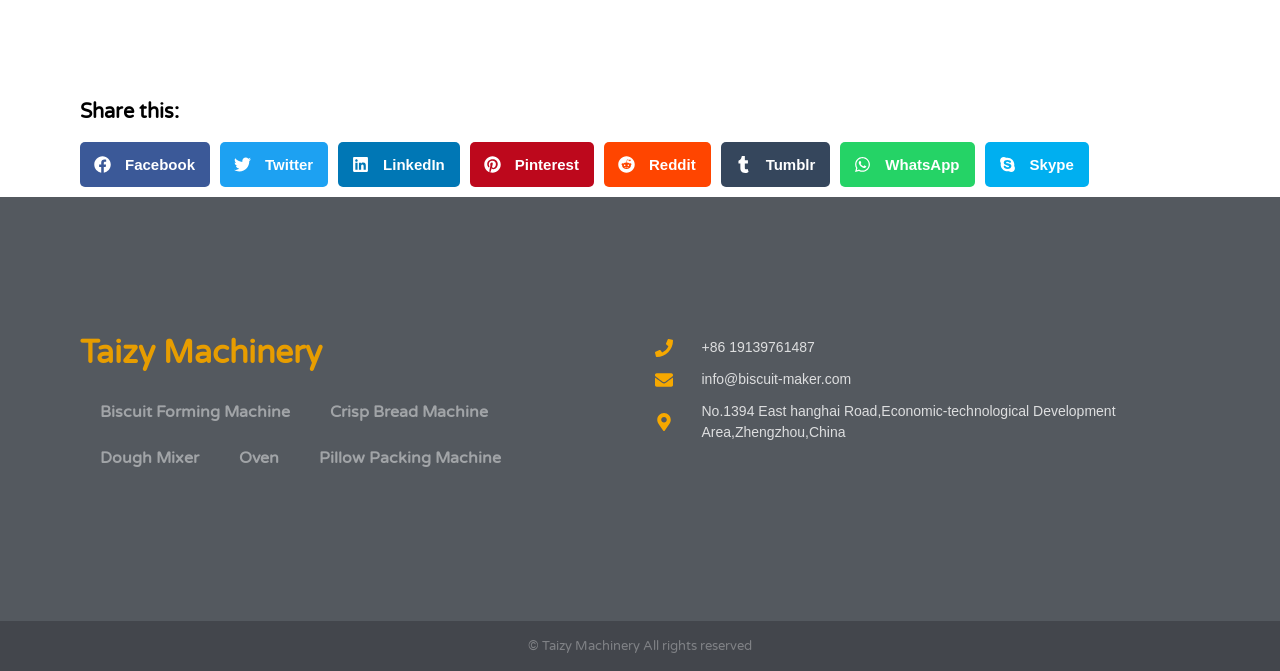Answer the question below with a single word or a brief phrase: 
What is the phone number?

+86 19139761487